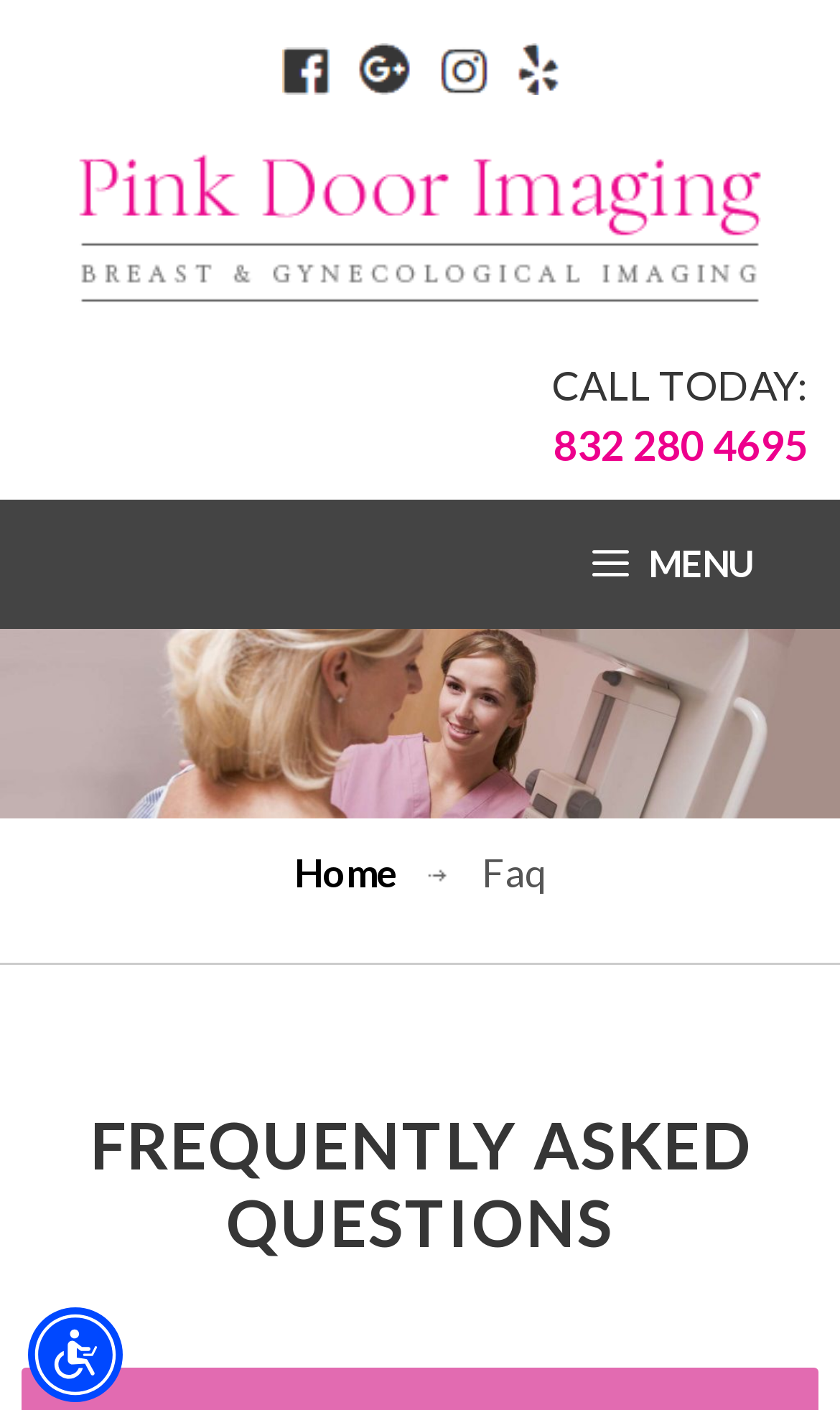Detail the features and information presented on the webpage.

The webpage is about Pink Door Imaging's FAQ section. At the top right corner, there are four social media logos: Facebook, Google Plus, Instagram, and Yelp. Below these logos, there is a large header with the company name "Pink Door Imaging" and an image of the same. 

On the top left side, there is an "Accessibility Menu" button and a "MENU" button that controls the primary menu. The primary menu is located below the "MENU" button and spans across the page.

In the middle of the page, there is a section with a "CALL TODAY:" label and a phone number "832 280 4695" that is clickable. 

Below this section, there is a navigation menu with a "Home" link, an arrow icon, and a "Faq" link. The "Faq" link is currently active, as indicated by the focus on the "Root Element 'Faq - Pink Door Imaging'".

The main content of the page is a heading "FREQUENTLY ASKED QUESTIONS" that spans across the page. The meta description suggests that the page may contain information about how to identify cancerous lumps, stating that "Cancerous lumps are harder and fixed. Non-cancerous lumps tend to be mobile. There are exceptions have".